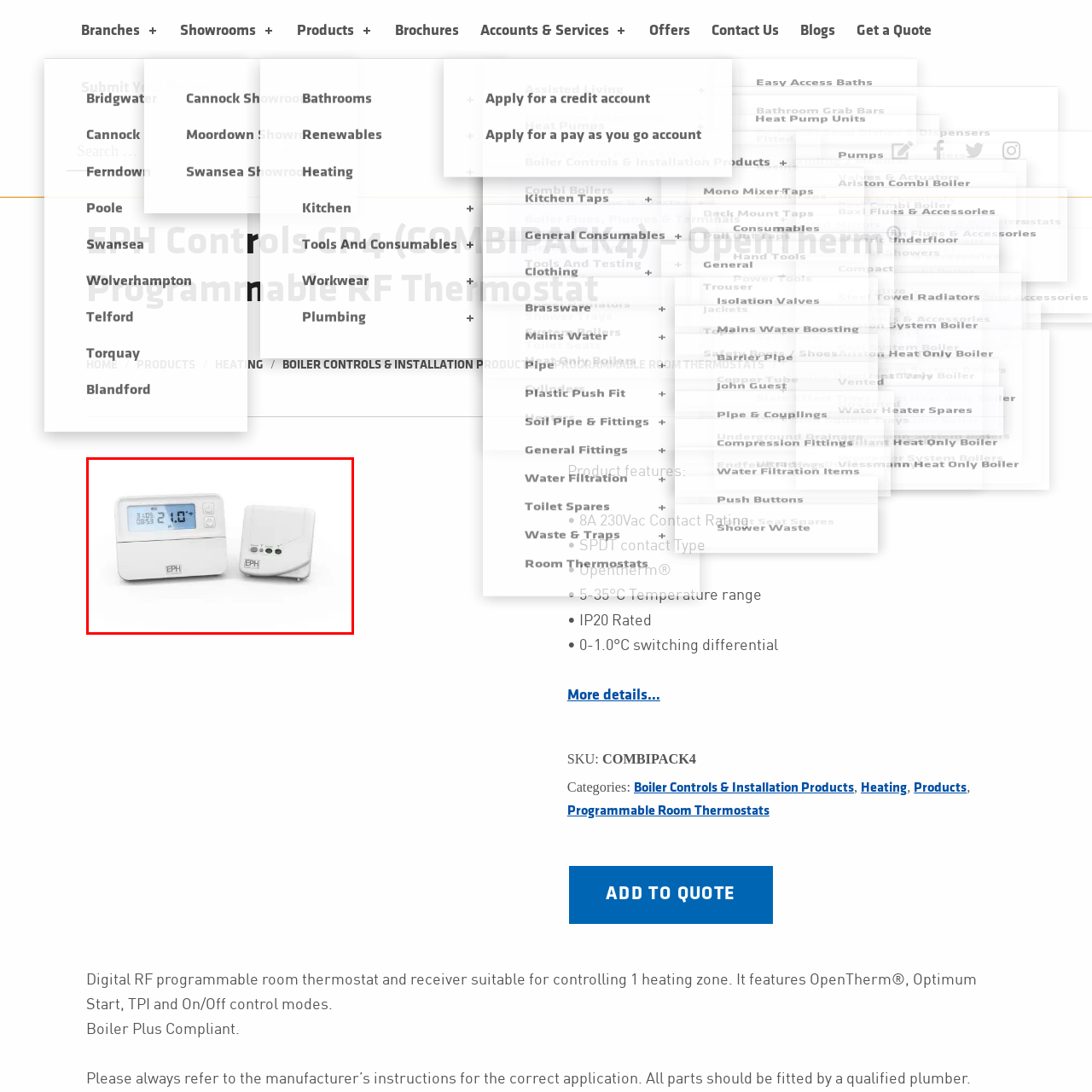Observe the section highlighted in yellow, What technology is the CP4 thermostat compatible with? 
Please respond using a single word or phrase.

OpenTherm